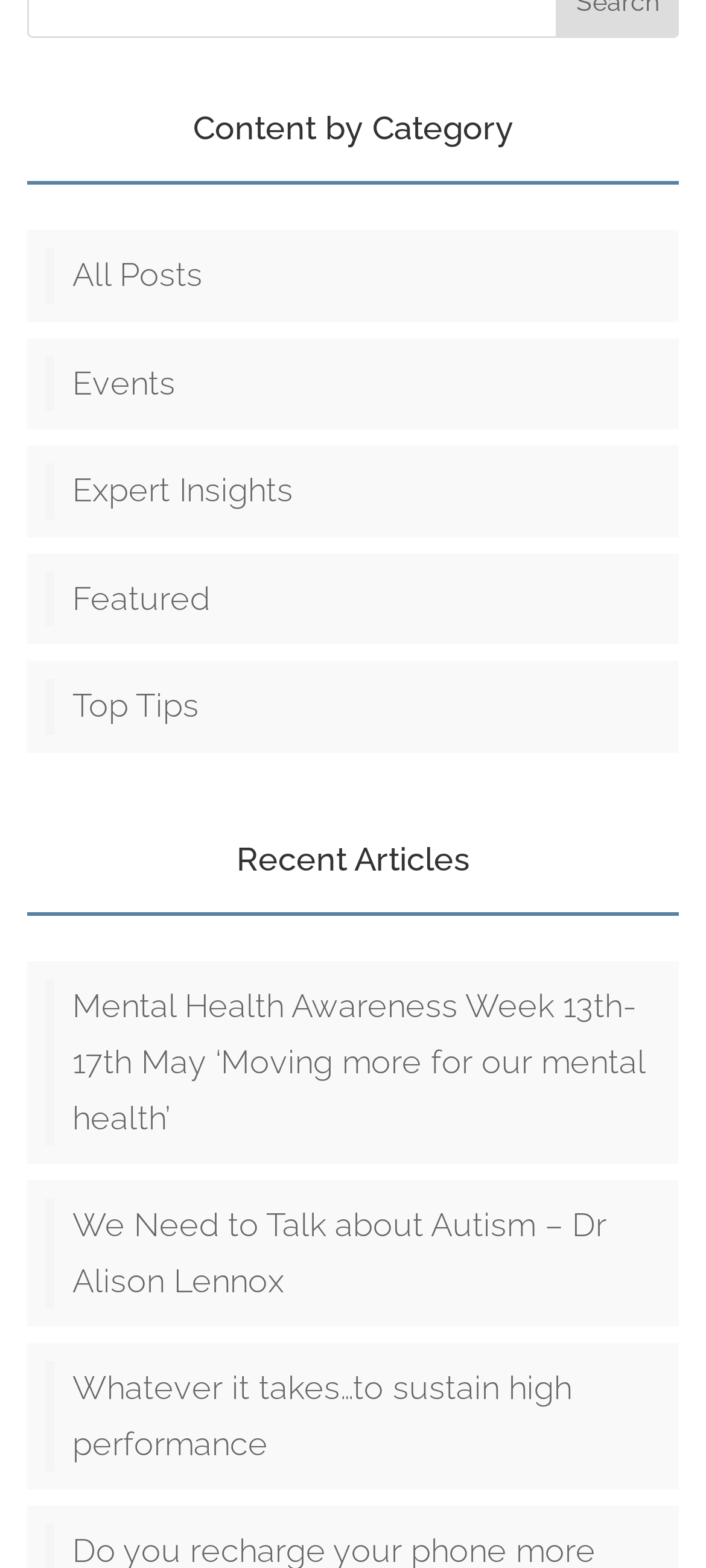Find the bounding box coordinates of the clickable element required to execute the following instruction: "Explore expert insights". Provide the coordinates as four float numbers between 0 and 1, i.e., [left, top, right, bottom].

[0.064, 0.296, 0.936, 0.331]